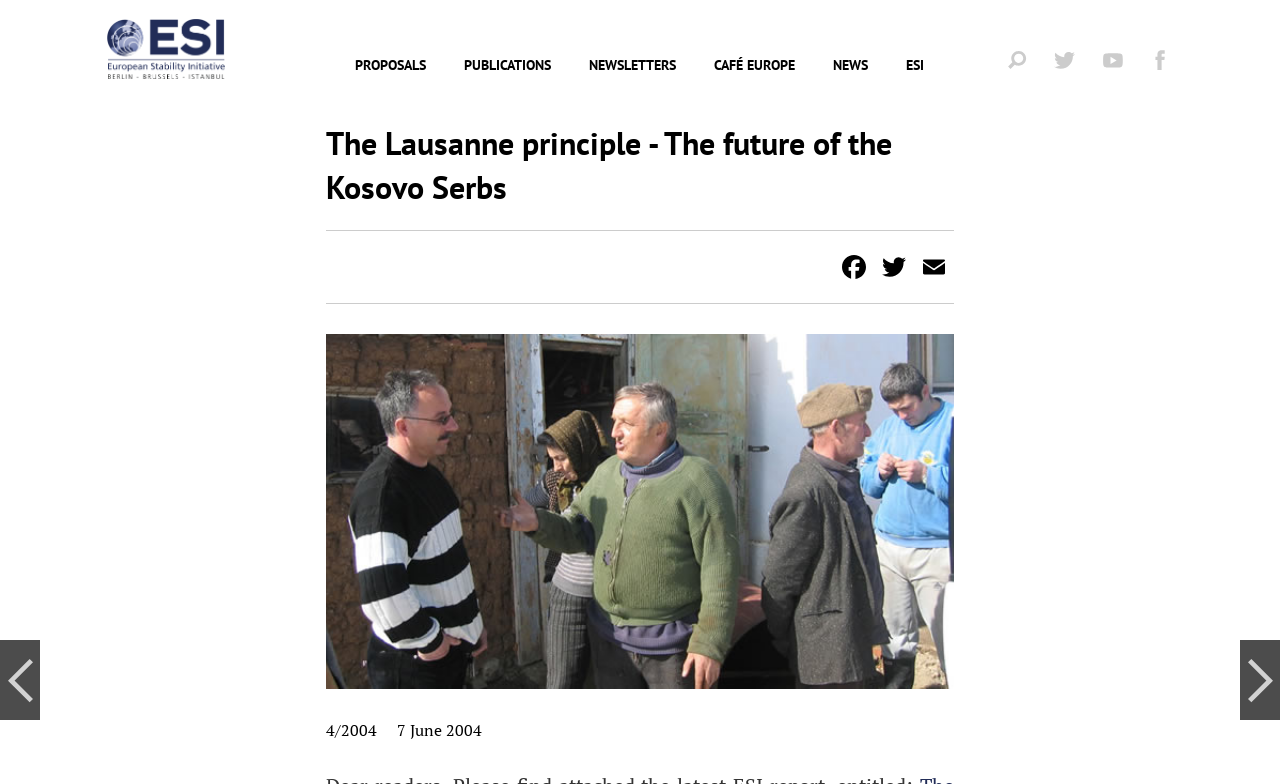Find and extract the text of the primary heading on the webpage.

The Lausanne principle - The future of the Kosovo Serbs